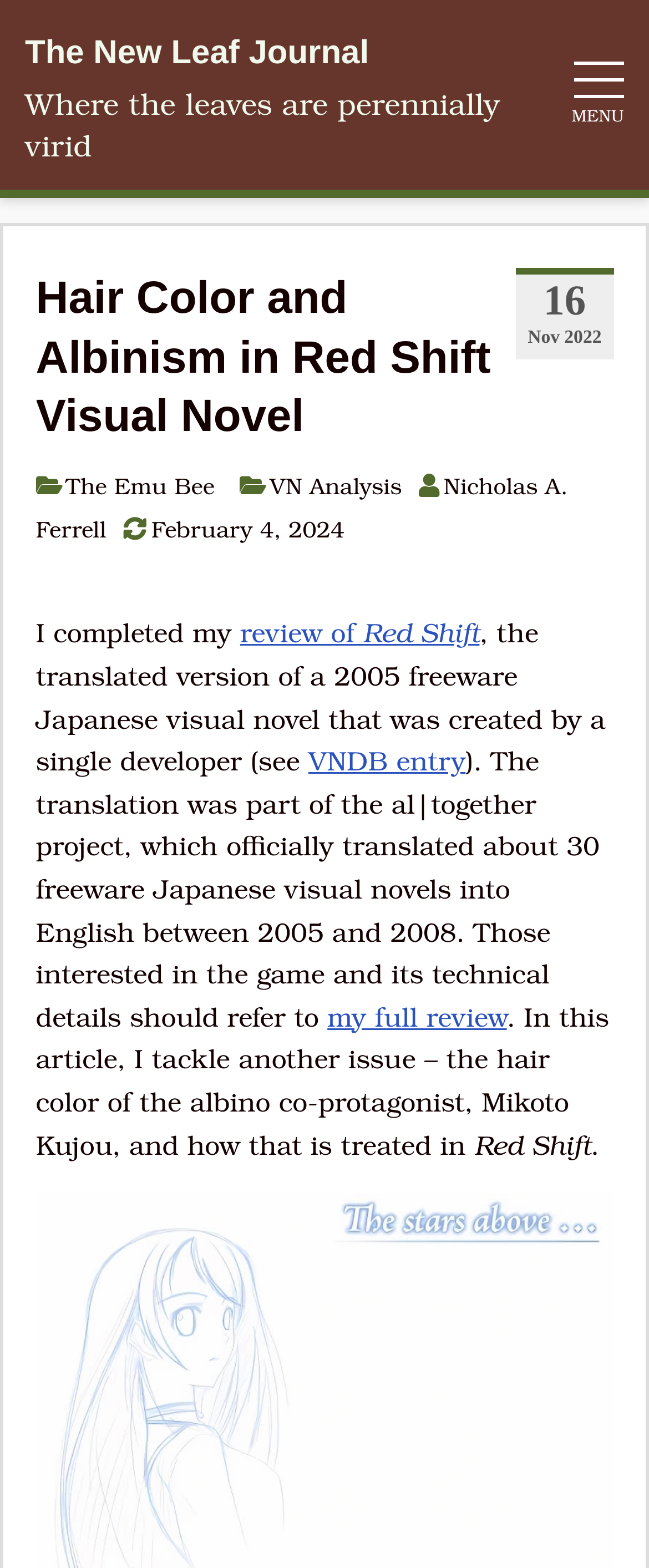Who is the author of the article?
Refer to the image and provide a thorough answer to the question.

The author of the article is Nicholas A. Ferrell, which is mentioned in the text as a link with the text 'Nicholas A. Ferrell'.